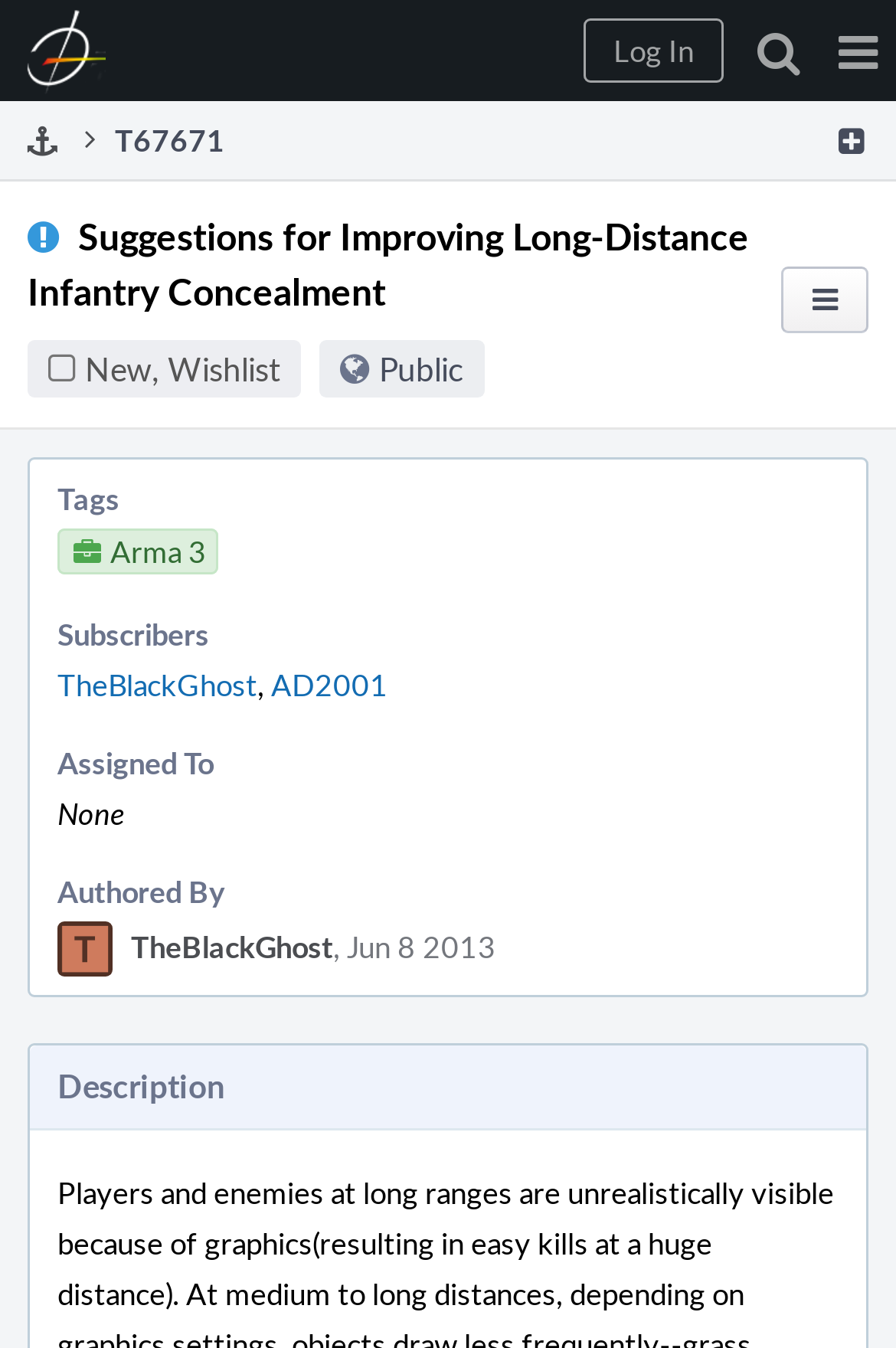Please determine the bounding box coordinates for the element that should be clicked to follow these instructions: "learn Nazra E Quran".

None